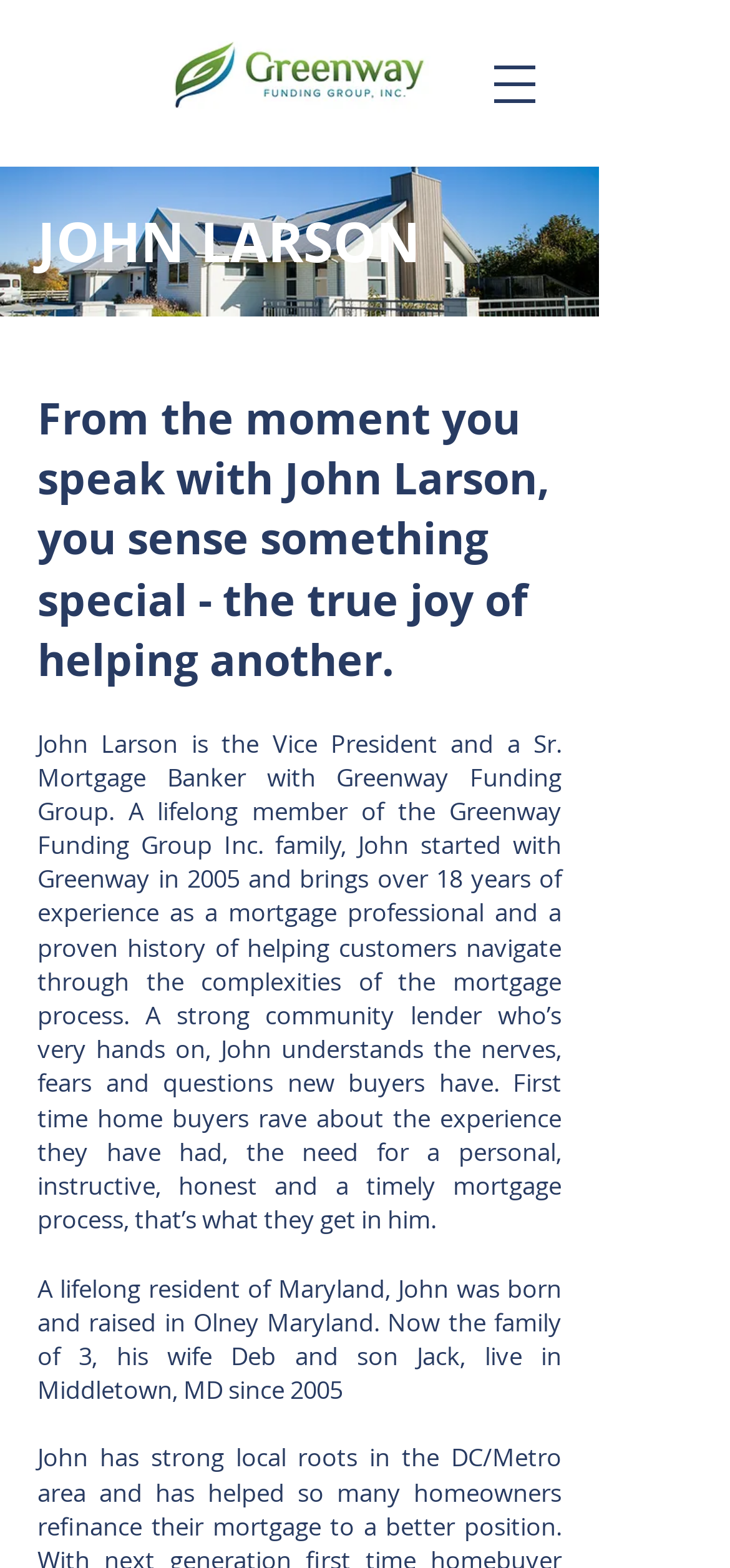Provide an in-depth caption for the webpage.

The webpage is about John Larson, the Vice President and a Sr. Mortgage Banker with Greenway Funding Group. At the top left of the page, there is a logo image, "logo1.jpg", which is accompanied by a link. To the right of the logo, there is a button labeled "Open navigation menu". 

Below the logo, there is a large image that spans most of the width of the page, with the text "Private Property" on it. 

Underneath the image, there is a heading that reads "From the moment you speak with John Larson, you sense something special - the true joy of helping another." This heading is followed by a brief introduction to John Larson, which is divided into three paragraphs. The first paragraph describes John's role and experience in the mortgage industry. The second paragraph provides more personal information about John, including his residence and family. 

Throughout the page, the text is arranged in a clear and organized manner, making it easy to read and understand.